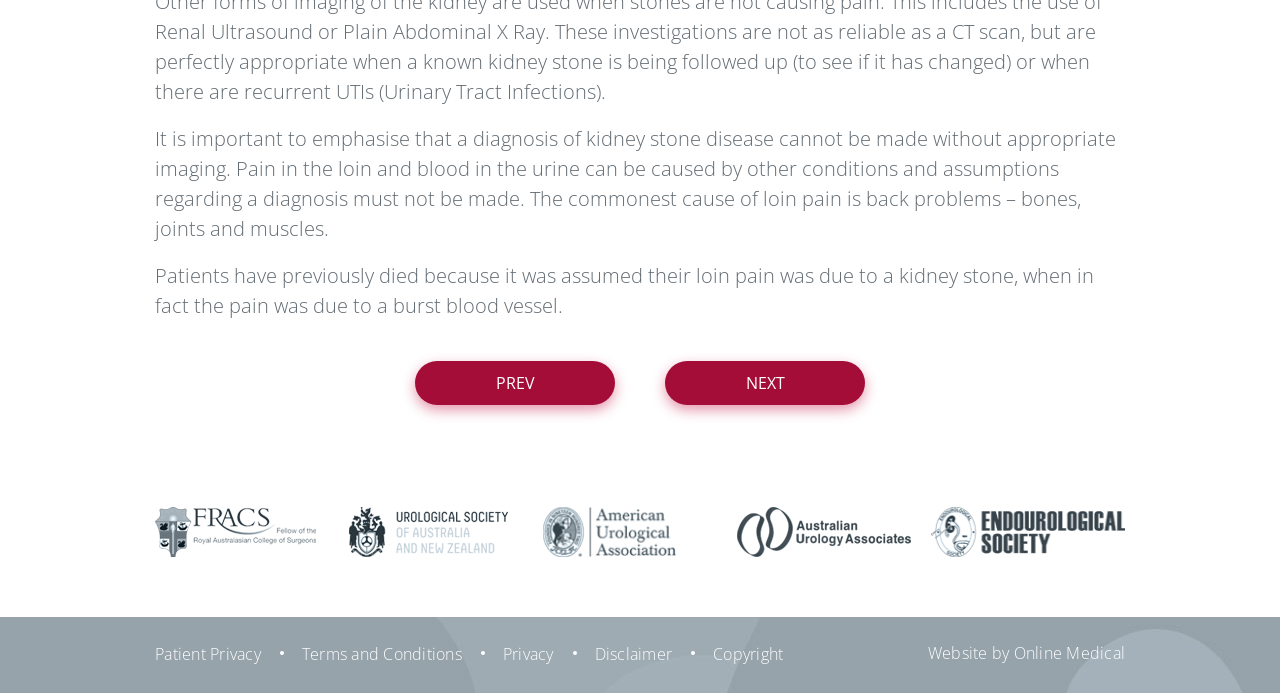Please indicate the bounding box coordinates of the element's region to be clicked to achieve the instruction: "Visit the 'Online Medical' website". Provide the coordinates as four float numbers between 0 and 1, i.e., [left, top, right, bottom].

[0.792, 0.928, 0.879, 0.957]